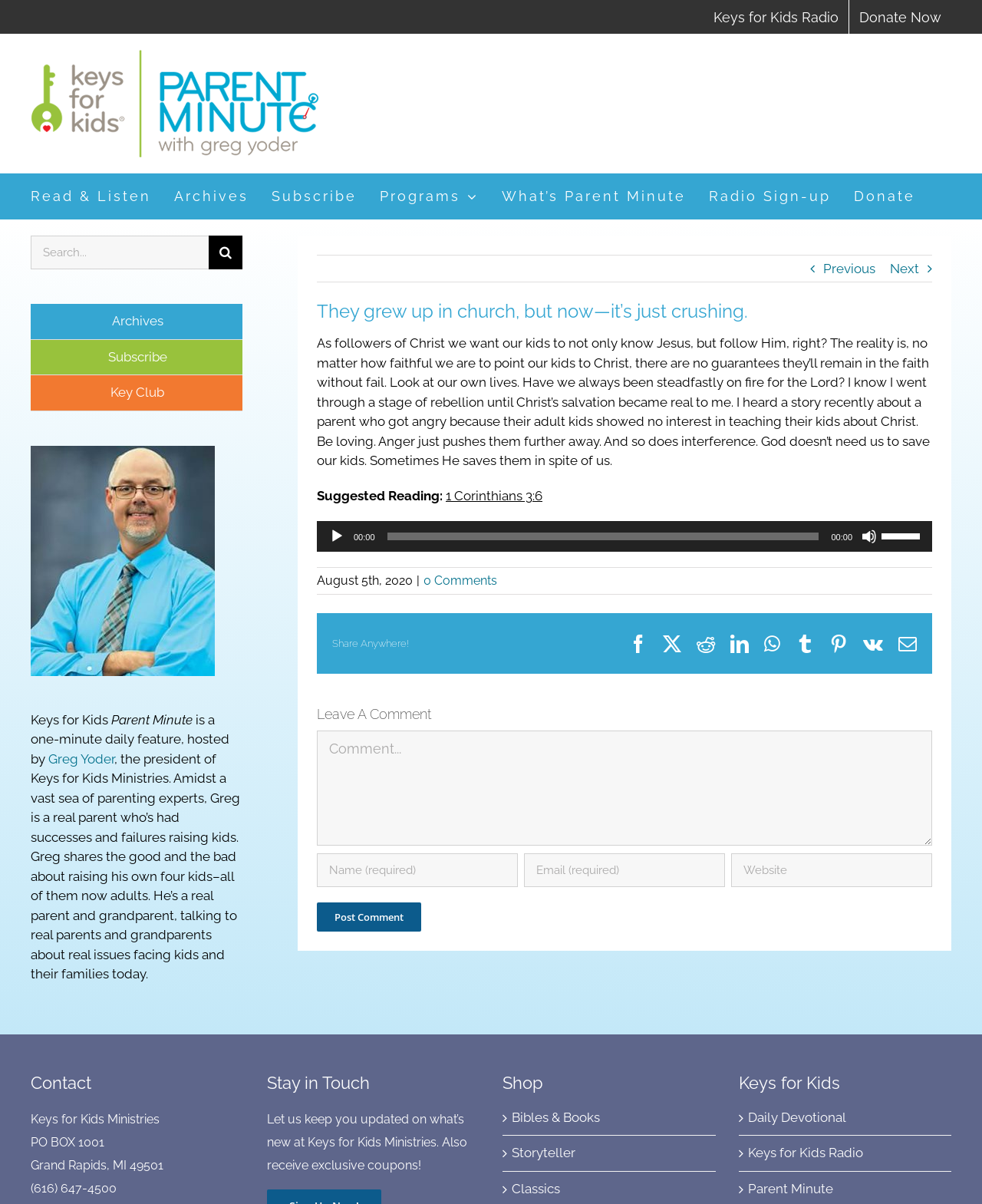Answer the question using only a single word or phrase: 
What is the name of the radio program?

Parent Minute